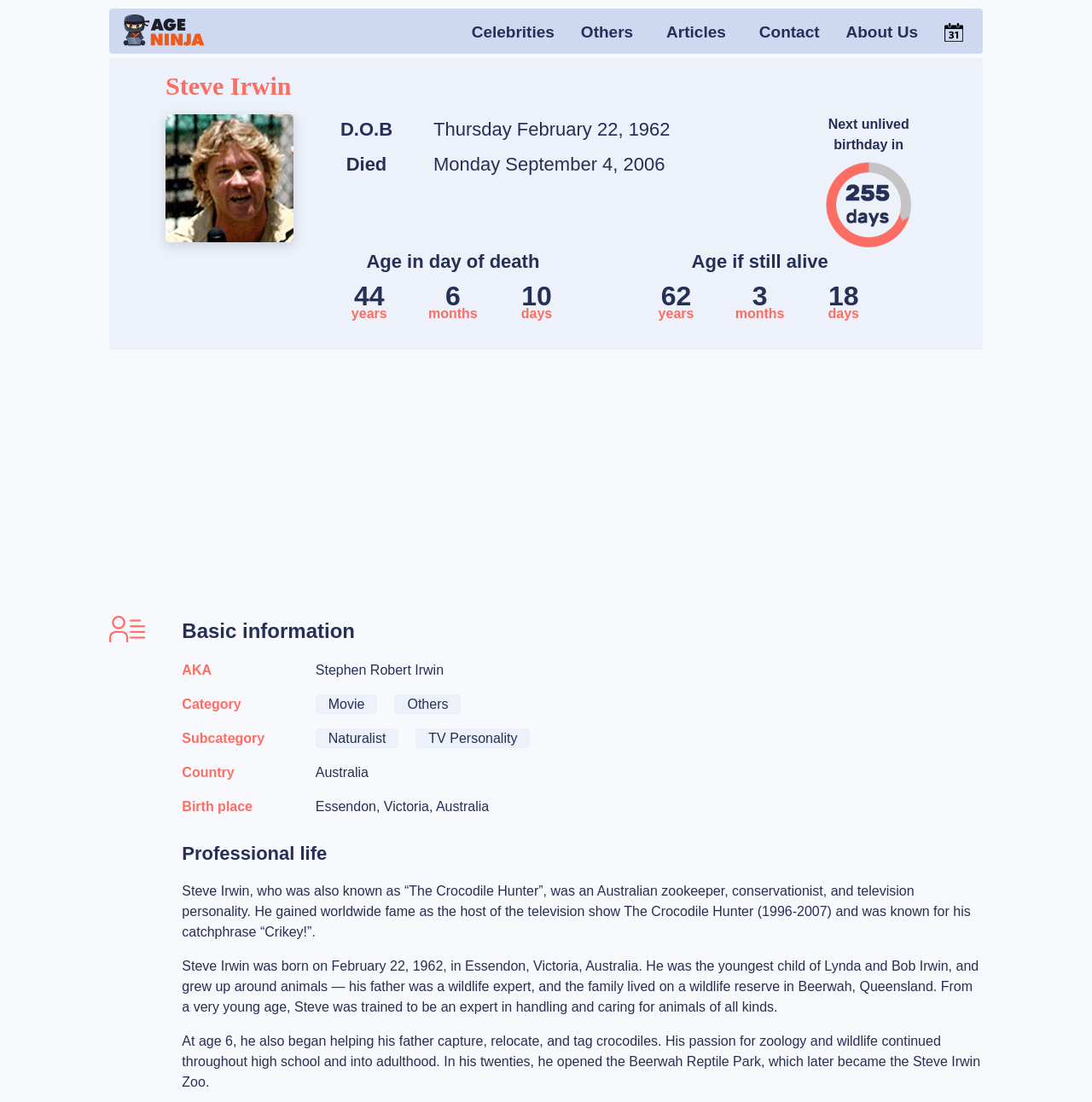Please specify the bounding box coordinates in the format (top-left x, top-left y, bottom-right x, bottom-right y), with values ranging from 0 to 1. Identify the bounding box for the UI component described as follows: aria-label="Advertisement" name="aswift_1" title="Advertisement"

[0.1, 0.33, 0.9, 0.546]